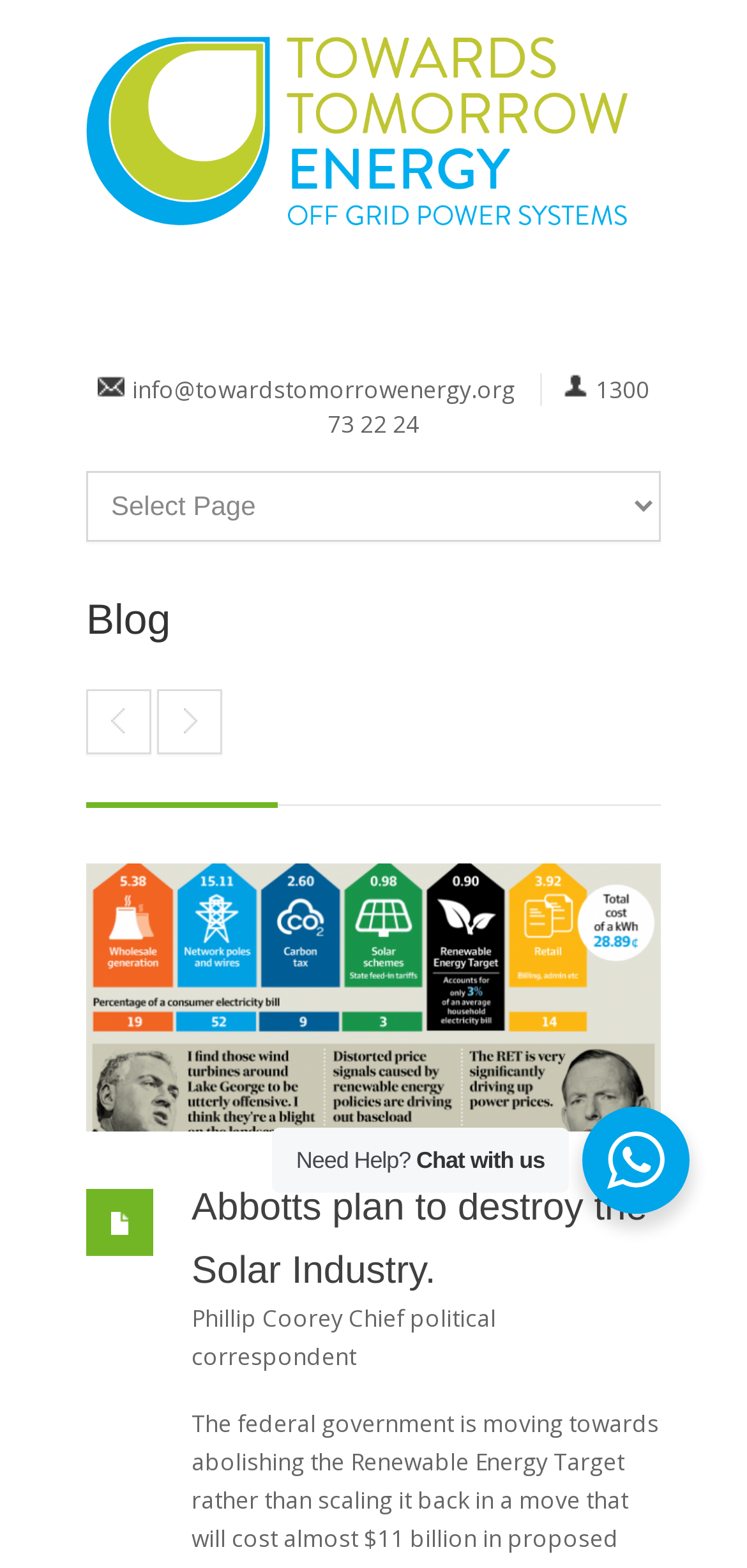Identify the bounding box coordinates of the clickable region required to complete the instruction: "Read the article 'Australia bucks the trend of global renewable advancement'". The coordinates should be given as four float numbers within the range of 0 and 1, i.e., [left, top, right, bottom].

[0.115, 0.439, 0.203, 0.481]